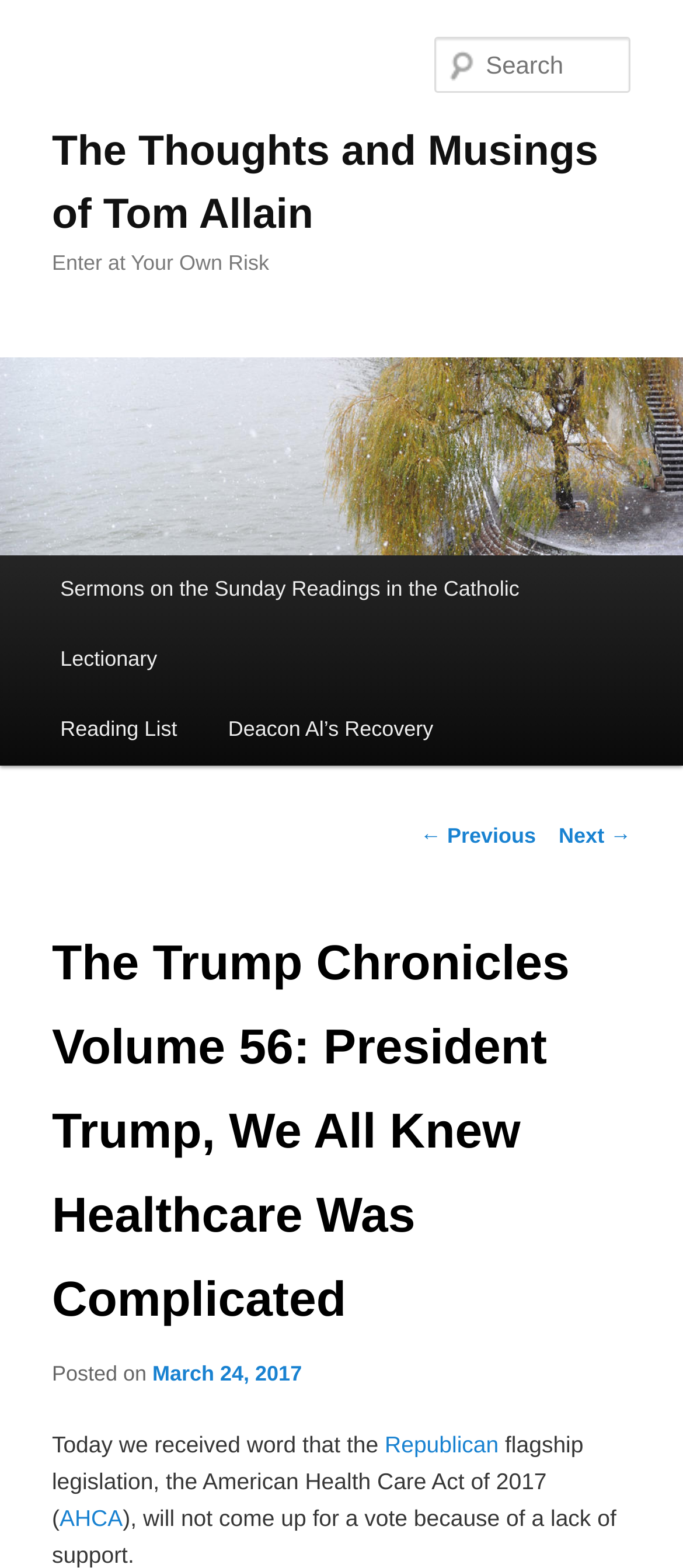What is the main title displayed on this webpage?

The Thoughts and Musings of Tom Allain